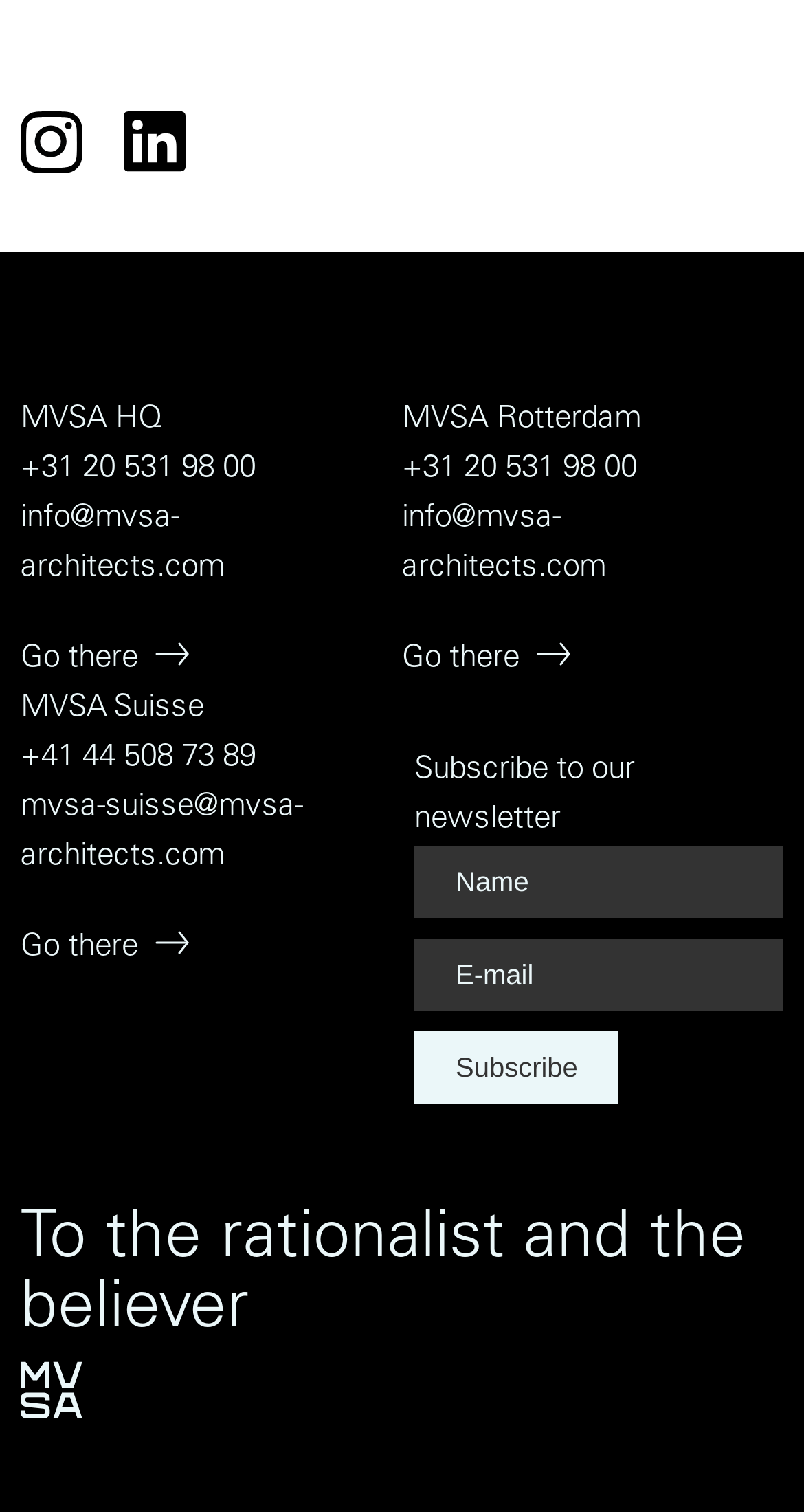Please find the bounding box coordinates of the element that needs to be clicked to perform the following instruction: "Read about SPAM". The bounding box coordinates should be four float numbers between 0 and 1, represented as [left, top, right, bottom].

None